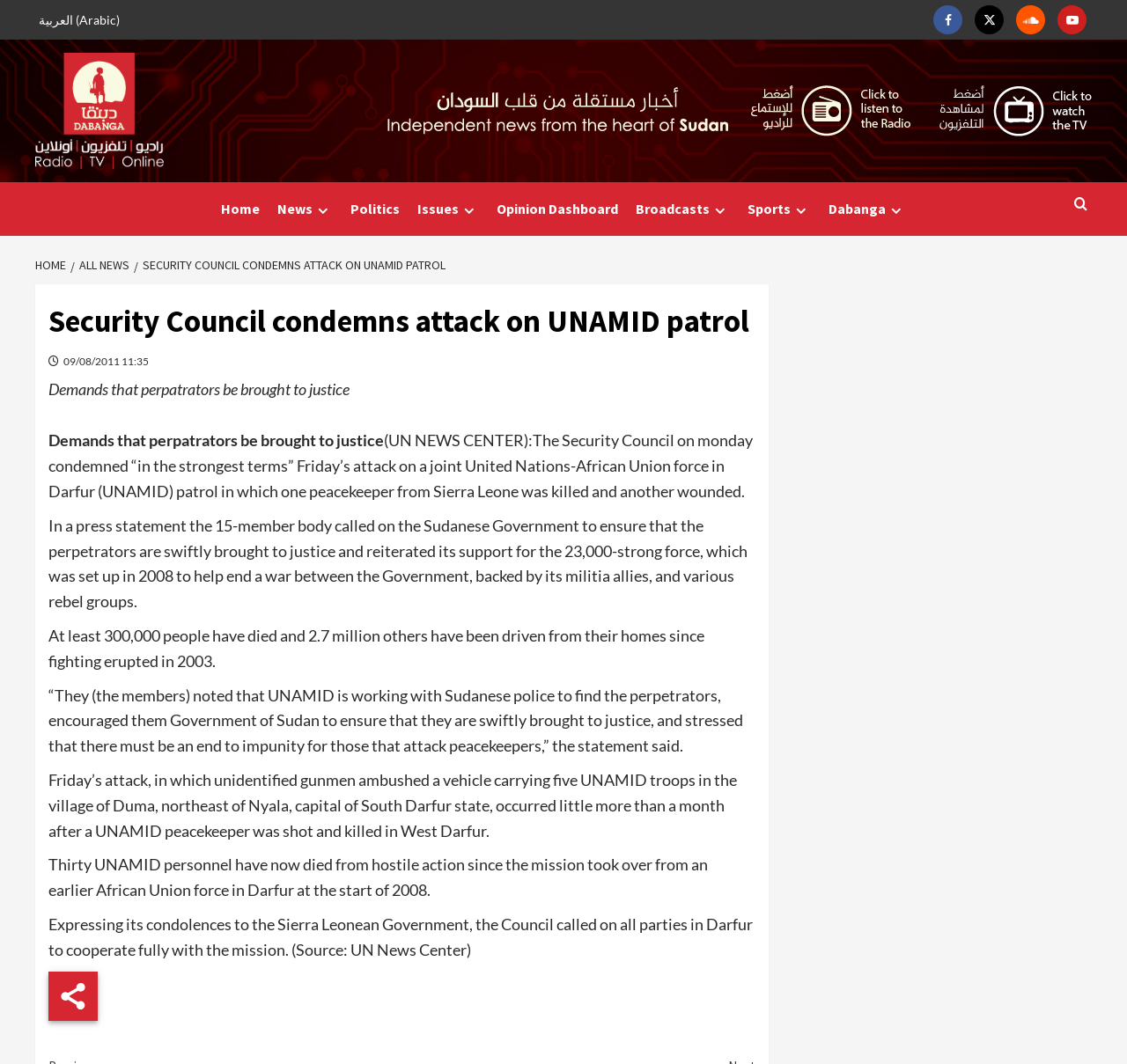Answer the question briefly using a single word or phrase: 
How many people have died since fighting erupted in 2003?

At least 300,000